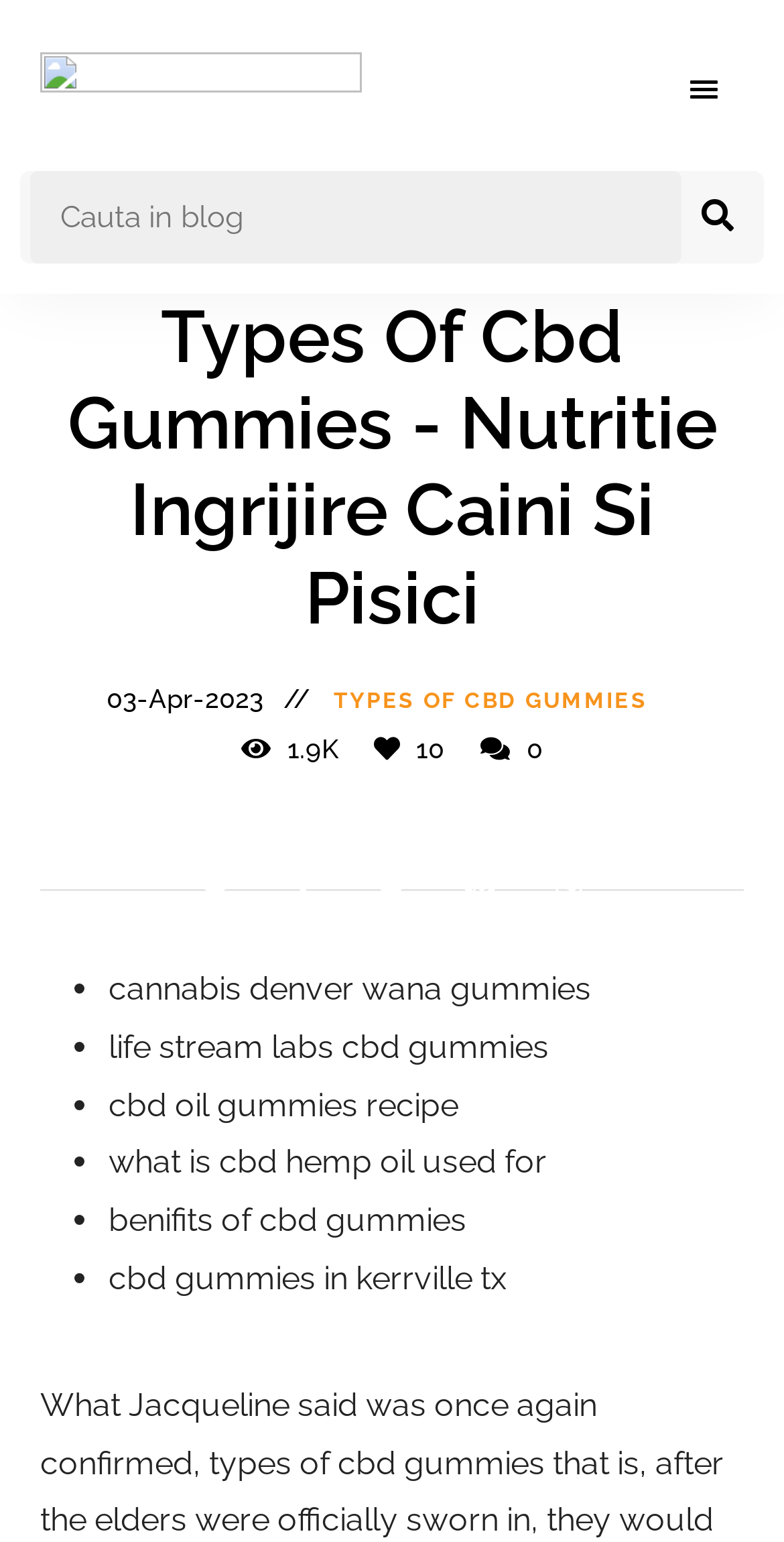What is the category of the blog post? Please answer the question using a single word or phrase based on the image.

TYPES OF CBD GUMMIES